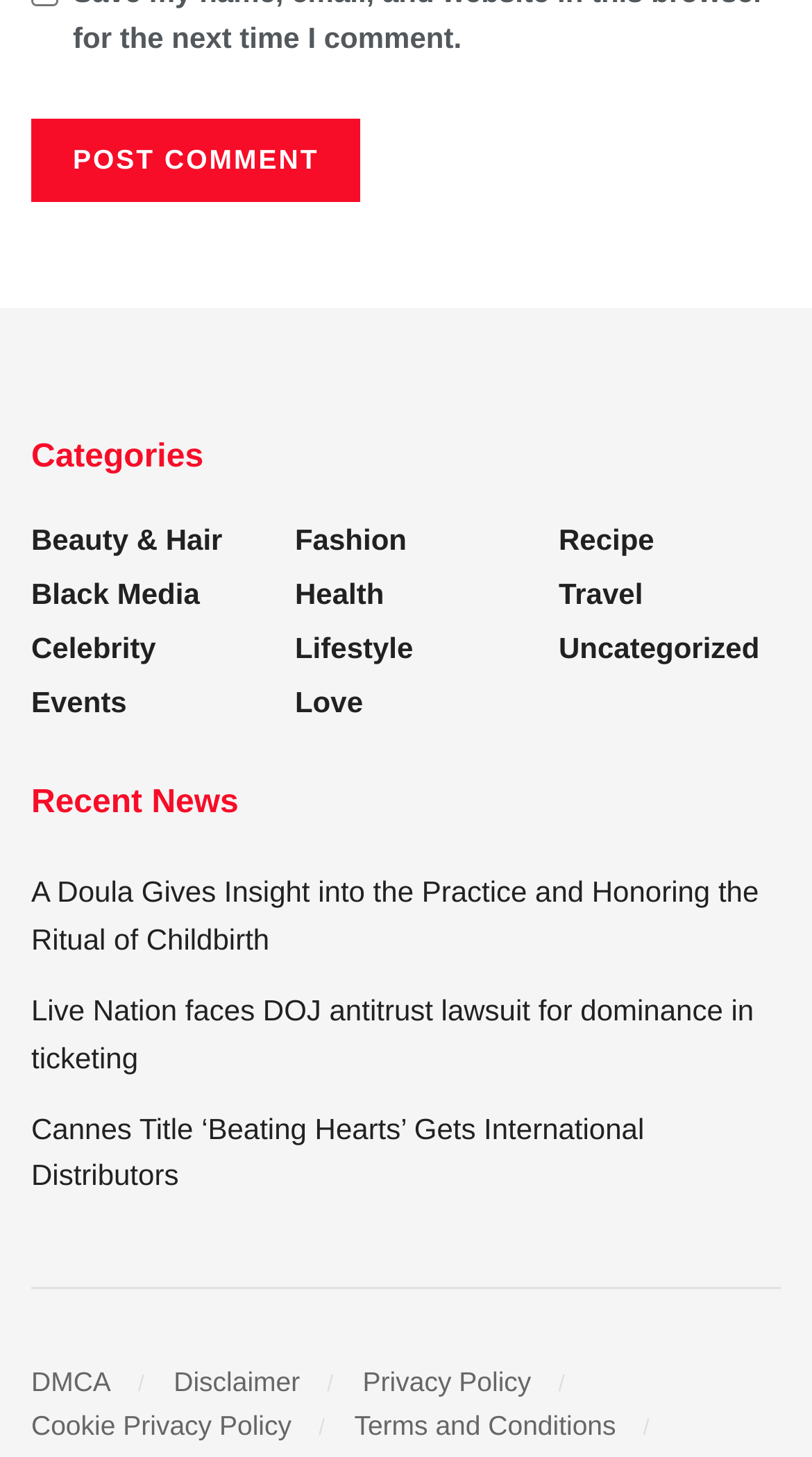How many categories are listed?
Answer with a single word or phrase, using the screenshot for reference.

11